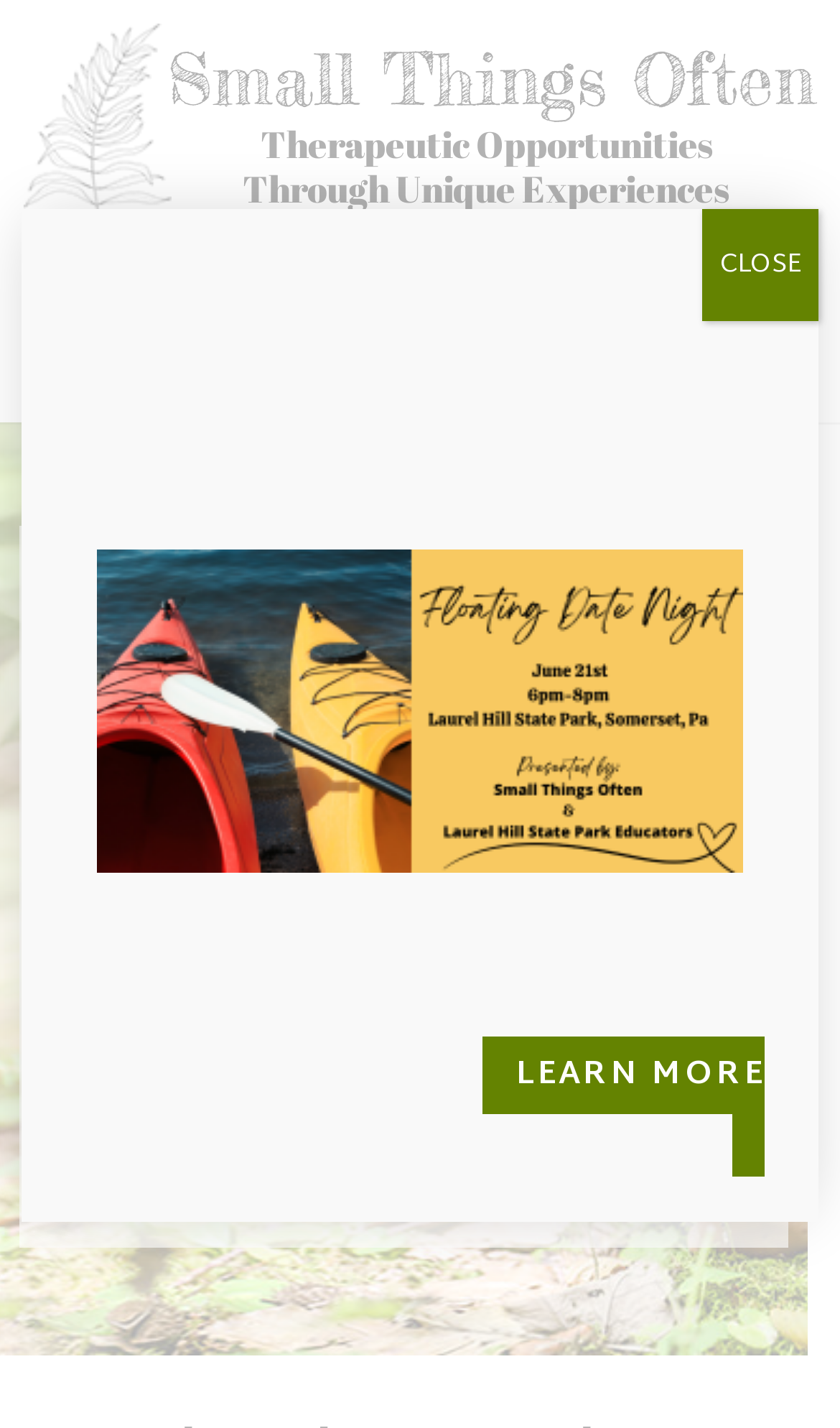Answer the following query concisely with a single word or phrase:
What type of services are offered?

Therapy services